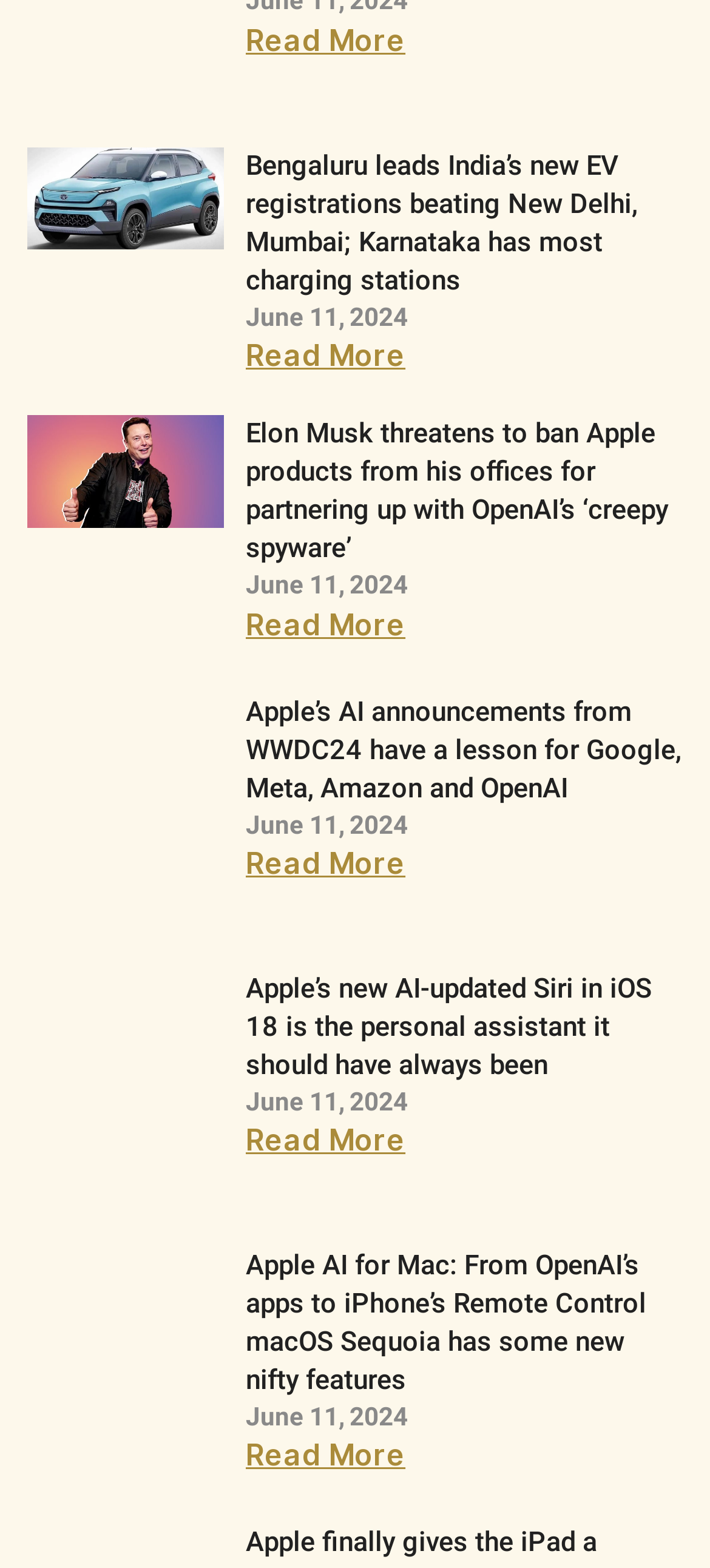What is the date of the article 'Bengaluru leads India’s new EV registrations beating New Delhi, Mumbai; Karnataka has most charging stations'?
Based on the screenshot, provide a one-word or short-phrase response.

June 11, 2024